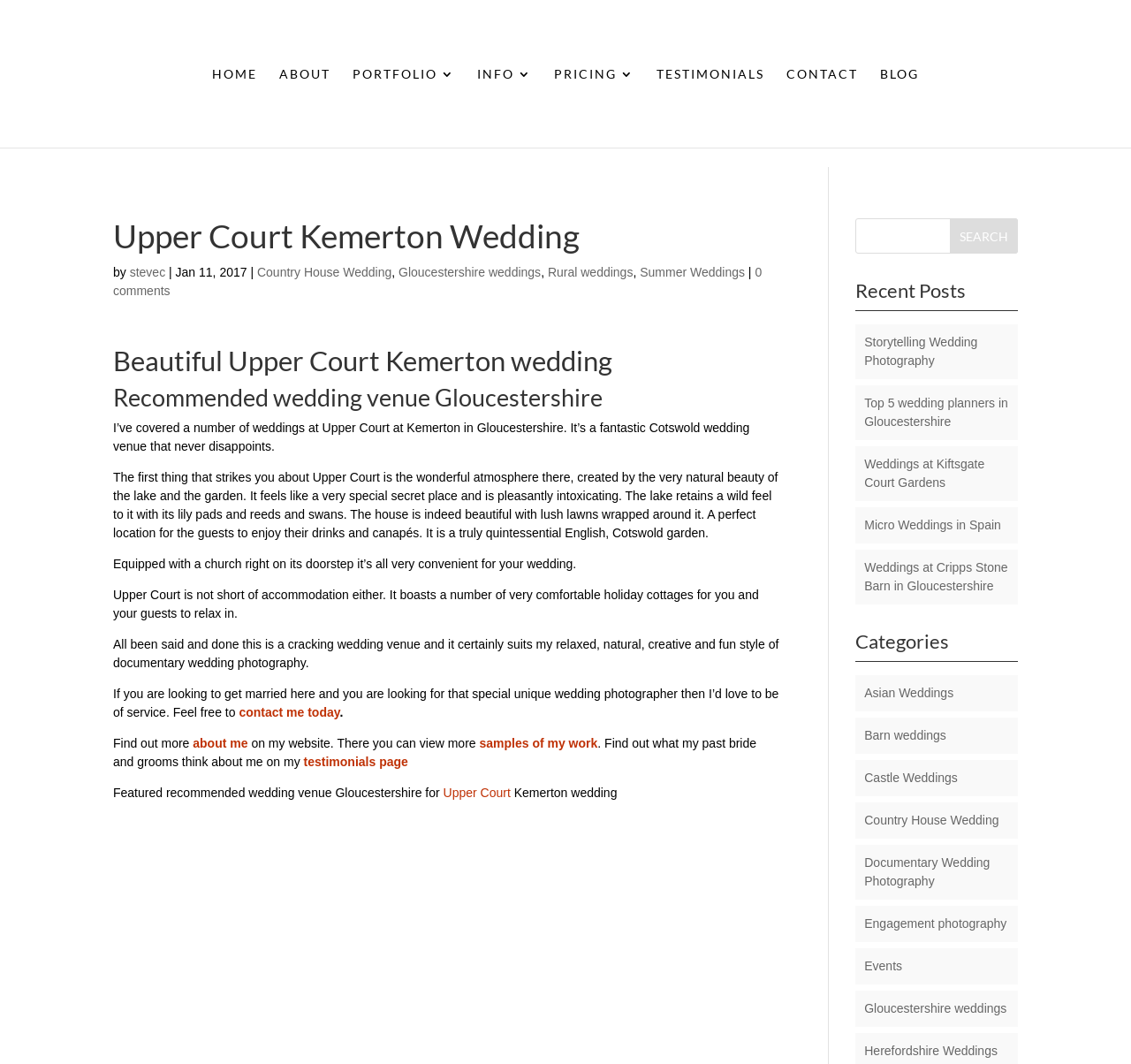What type of photography is mentioned on the webpage?
Answer with a single word or phrase, using the screenshot for reference.

Documentary wedding photography